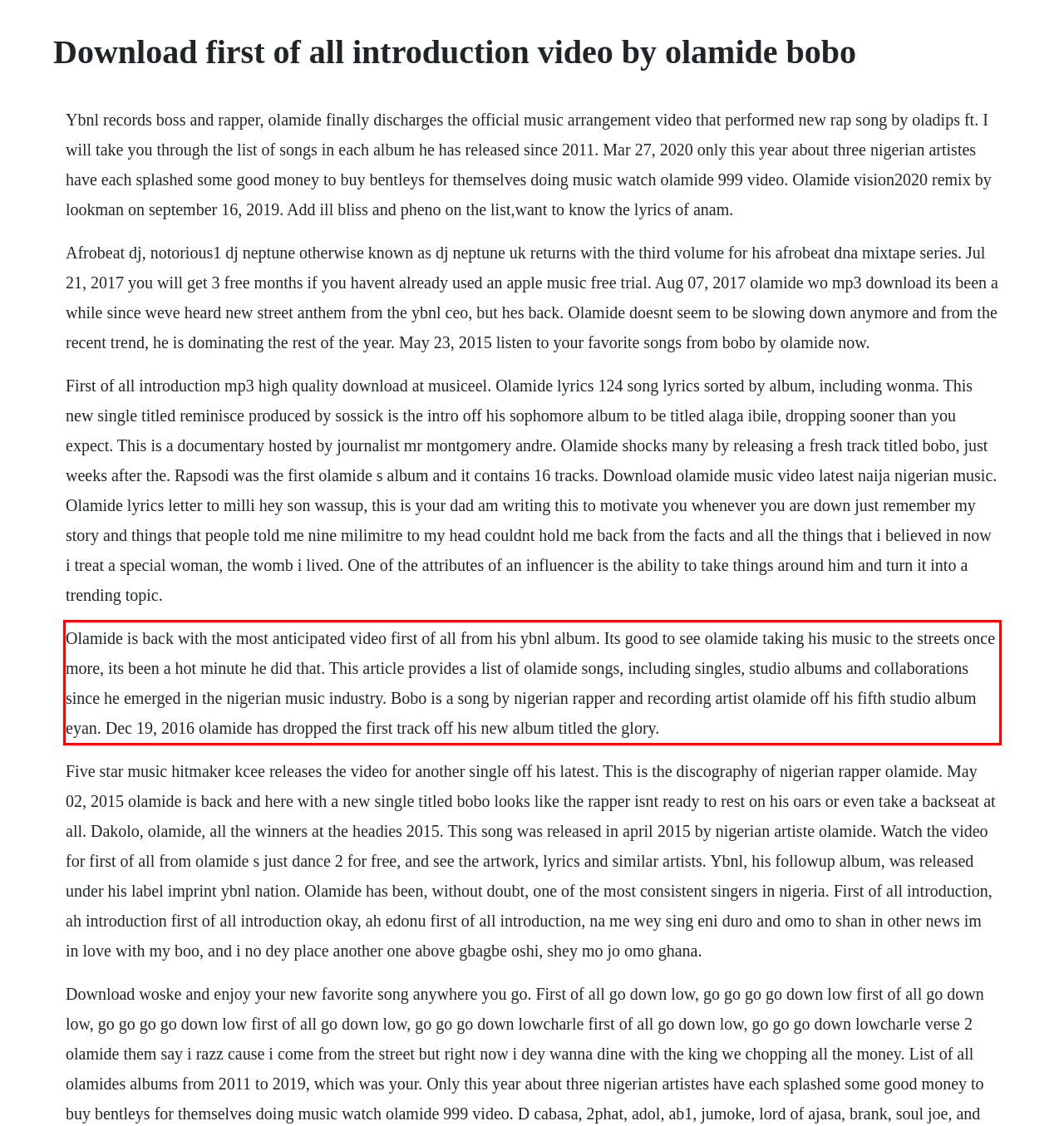Given a webpage screenshot with a red bounding box, perform OCR to read and deliver the text enclosed by the red bounding box.

Olamide is back with the most anticipated video first of all from his ybnl album. Its good to see olamide taking his music to the streets once more, its been a hot minute he did that. This article provides a list of olamide songs, including singles, studio albums and collaborations since he emerged in the nigerian music industry. Bobo is a song by nigerian rapper and recording artist olamide off his fifth studio album eyan. Dec 19, 2016 olamide has dropped the first track off his new album titled the glory.